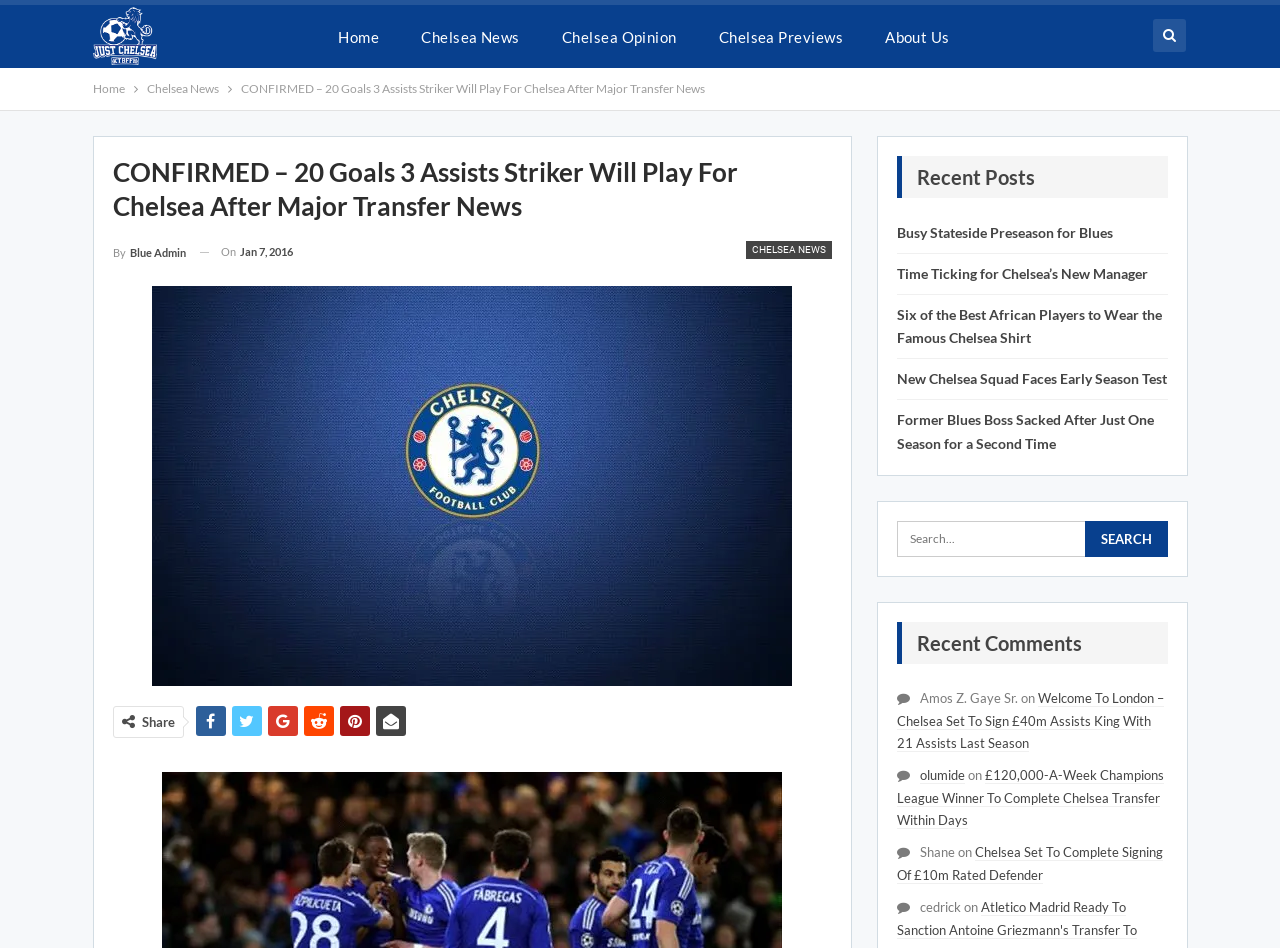Extract the bounding box coordinates for the HTML element that matches this description: "name="s" placeholder="Search..." title="Search for:"". The coordinates should be four float numbers between 0 and 1, i.e., [left, top, right, bottom].

[0.7, 0.549, 0.912, 0.587]